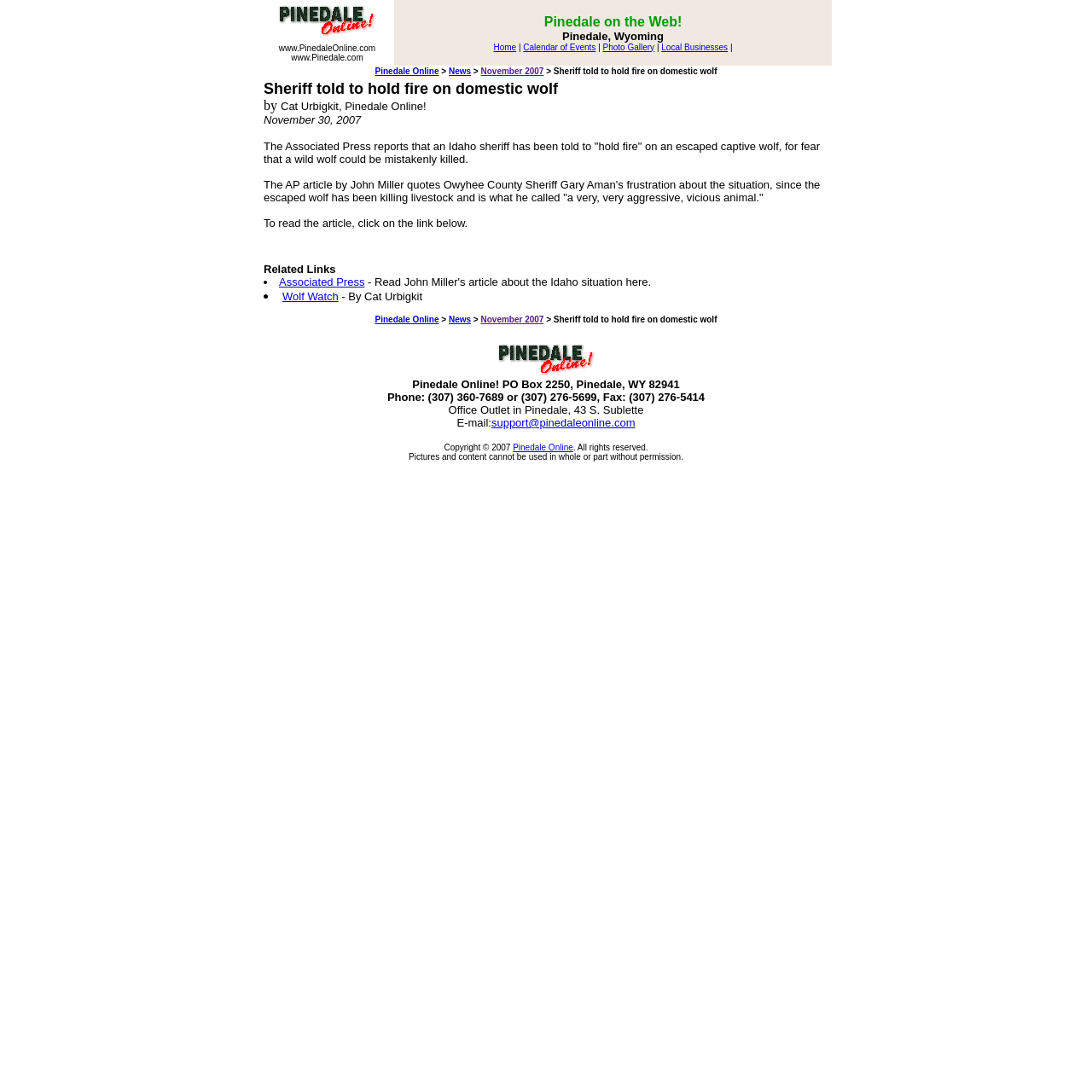Please provide a brief answer to the question using only one word or phrase: 
What is the topic of the news article?

Sheriff told to hold fire on domestic wolf